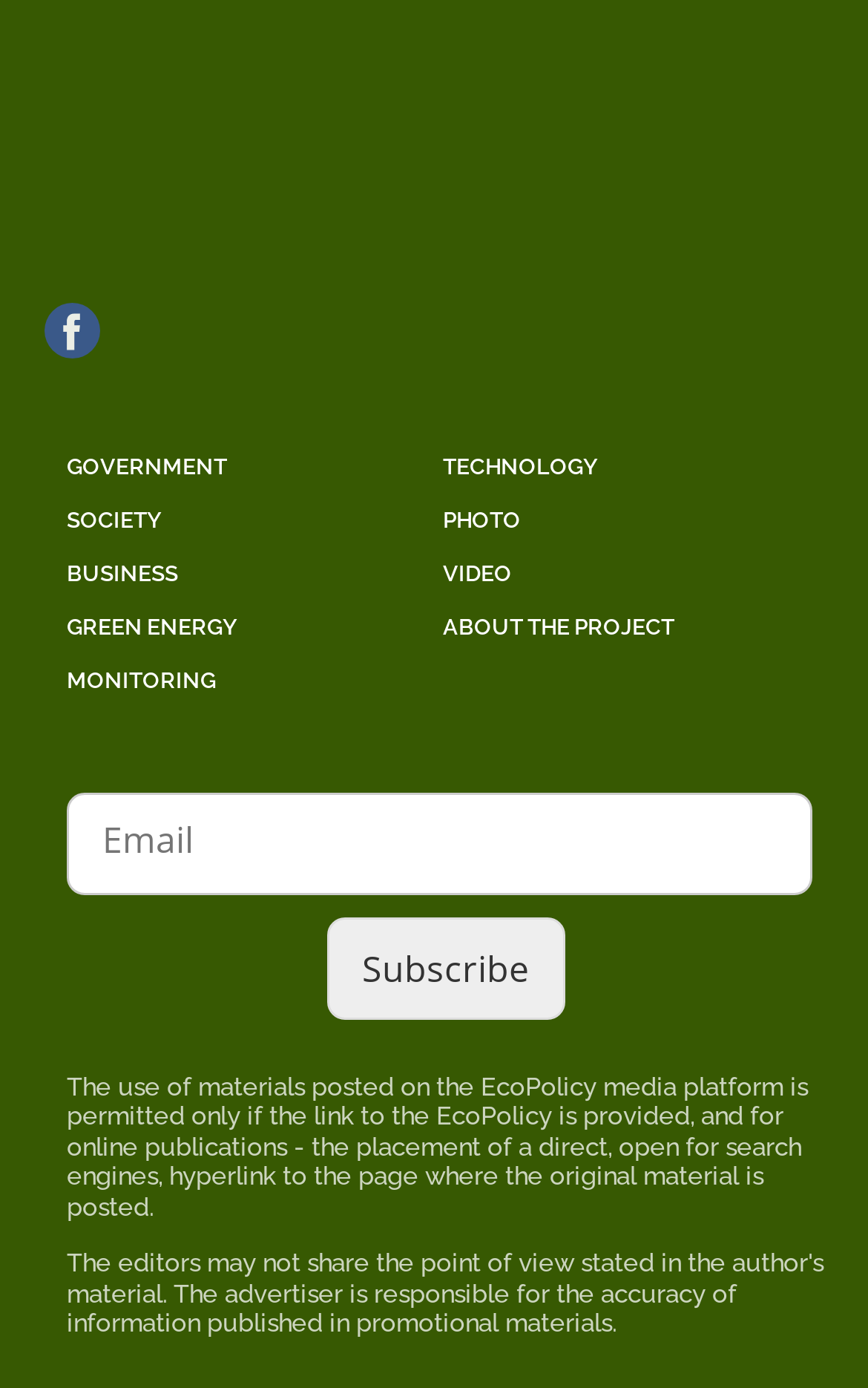Please provide the bounding box coordinates in the format (top-left x, top-left y, bottom-right x, bottom-right y). Remember, all values are floating point numbers between 0 and 1. What is the bounding box coordinate of the region described as: Green energy

[0.077, 0.443, 0.274, 0.46]